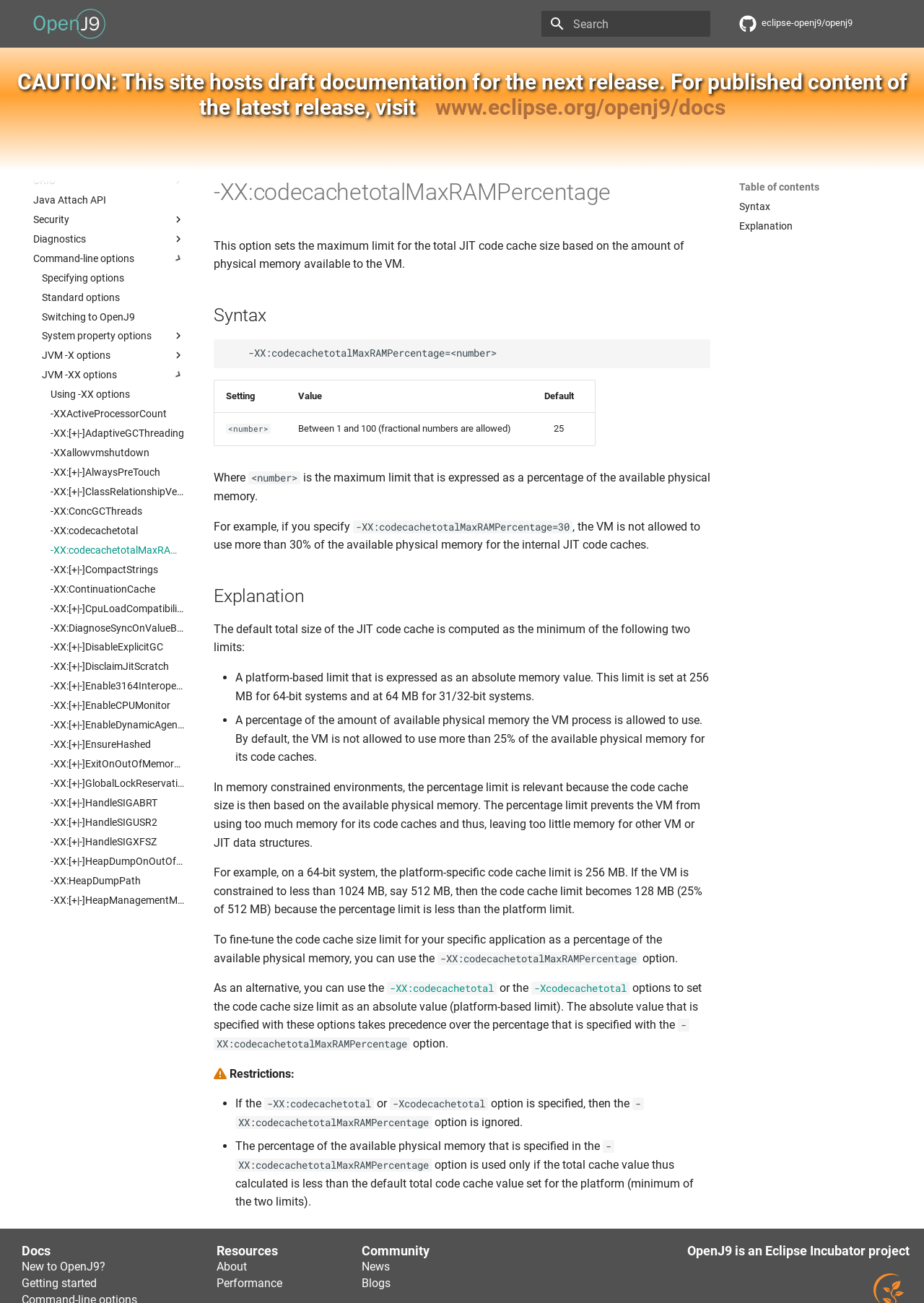Generate a thorough explanation of the webpage's elements.

The webpage is dedicated to Eclipse OpenJ9 documentation. At the top, there is a navigation header with a logo and a search bar. Below the header, there is a caution message warning users that the site hosts draft documentation for the next release, and providing a link to the published content of the latest release.

The main content area is divided into sections, each with a label and a list of links. The sections include "Migrating", "Memory management", "Class data sharing", "CRIU", "Security", "Diagnostics", and "Command-line options". Under the "Command-line options" section, there are several sub-sections, including "Specifying options", "Standard options", "Switching to OpenJ9", "System property options", "JVM -X options", and "JVM -XX options". The "JVM -XX options" section has a long list of links to specific options, such as "-XXActiveProcessorCount", "-XX:[+|-]AdaptiveGCThreading", and "-XX:codecachetotalMaxRAMPercentage", among many others.

There are 14 links in the navigation header, 2 images, 1 dialog, 1 search bar, 1 textbox, 1 navigation, 1 button, and 1 image in the search bar. In the main content area, there are 14 labels and 34 links.